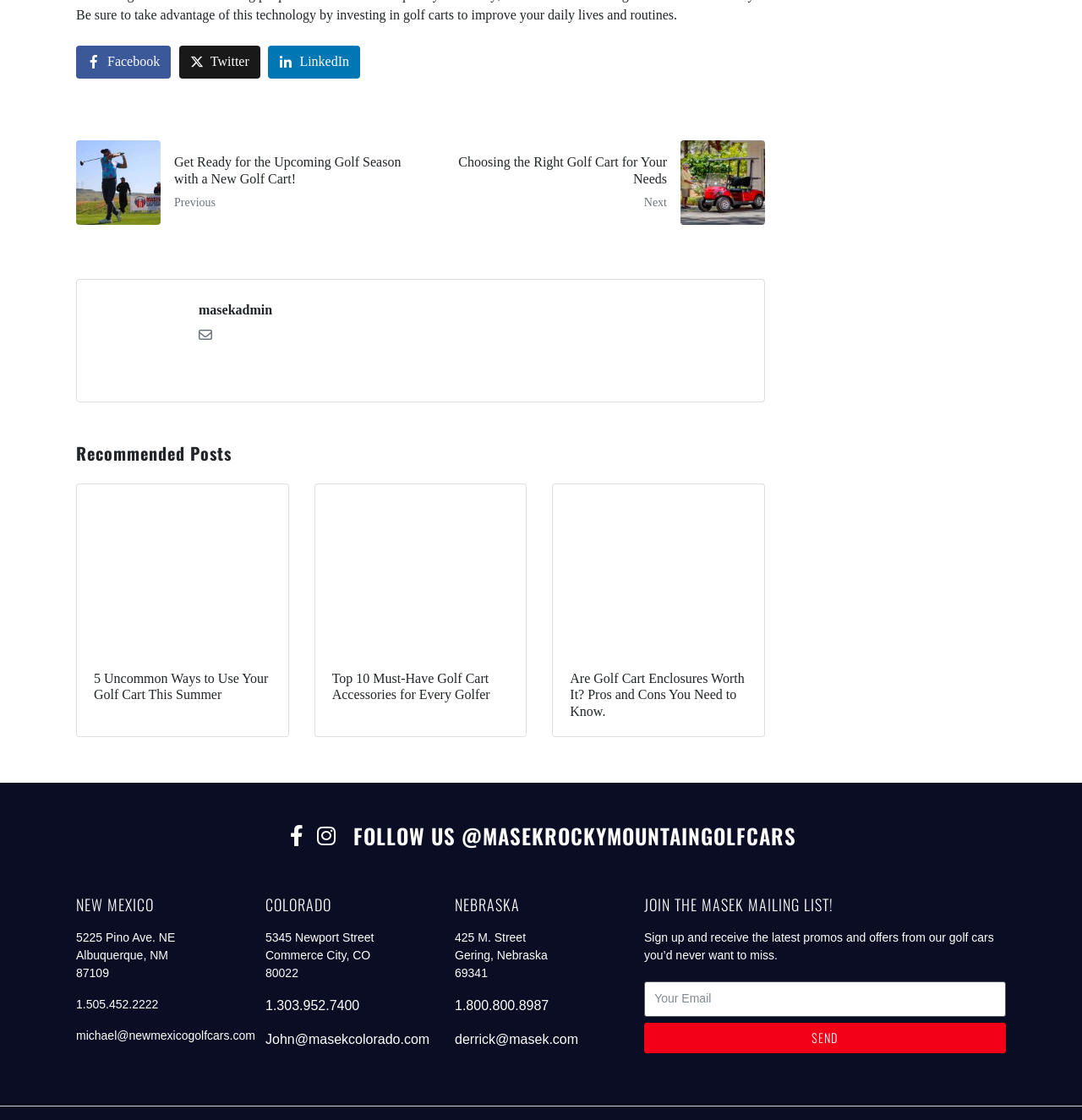Specify the bounding box coordinates (top-left x, top-left y, bottom-right x, bottom-right y) of the UI element in the screenshot that matches this description: new mexico

[0.07, 0.798, 0.142, 0.817]